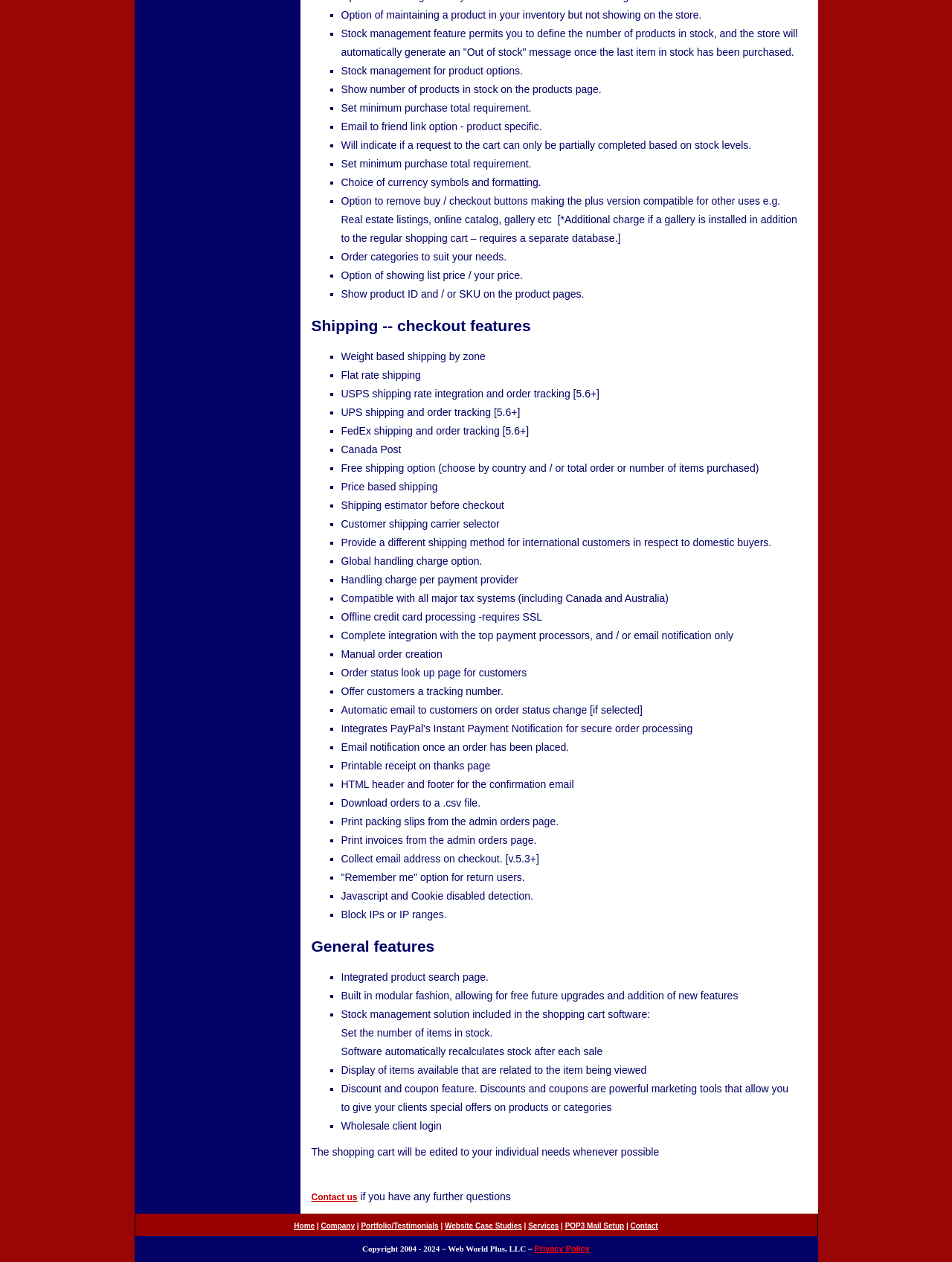Bounding box coordinates should be provided in the format (top-left x, top-left y, bottom-right x, bottom-right y) with all values between 0 and 1. Identify the bounding box for this UI element: Home

None